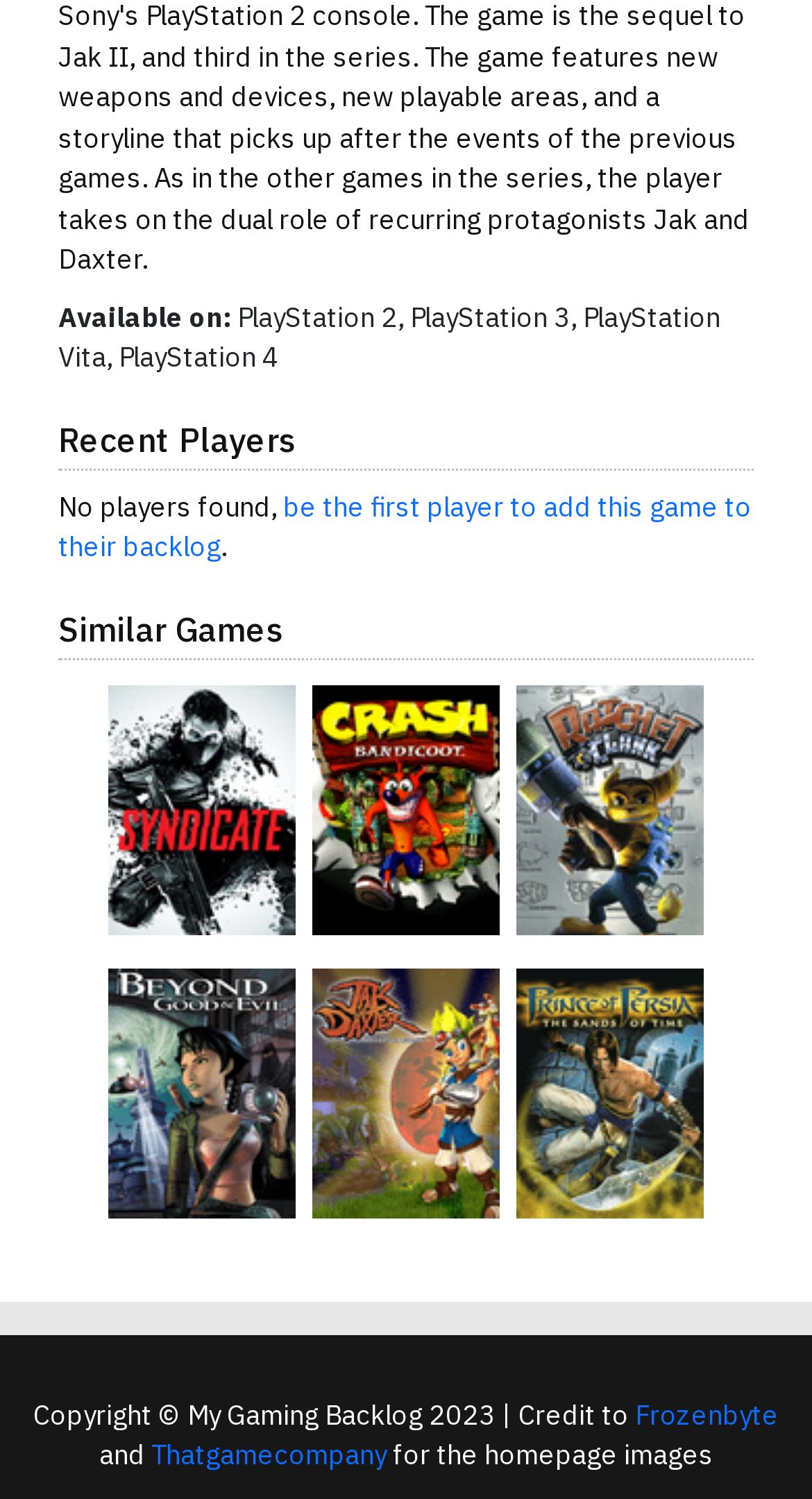Please mark the bounding box coordinates of the area that should be clicked to carry out the instruction: "Explore similar games".

[0.072, 0.401, 0.928, 0.44]